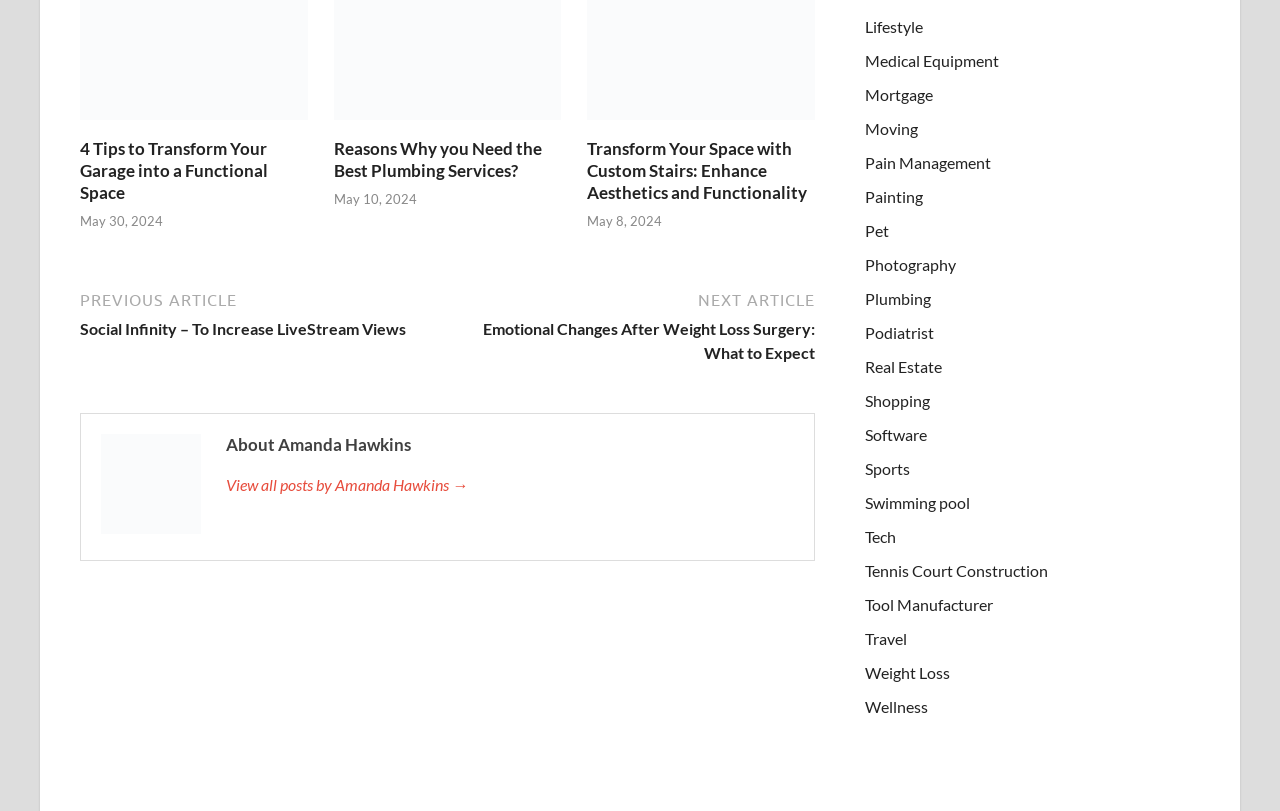Who is the author of the articles on this webpage?
Based on the image, give a concise answer in the form of a single word or short phrase.

Amanda Hawkins